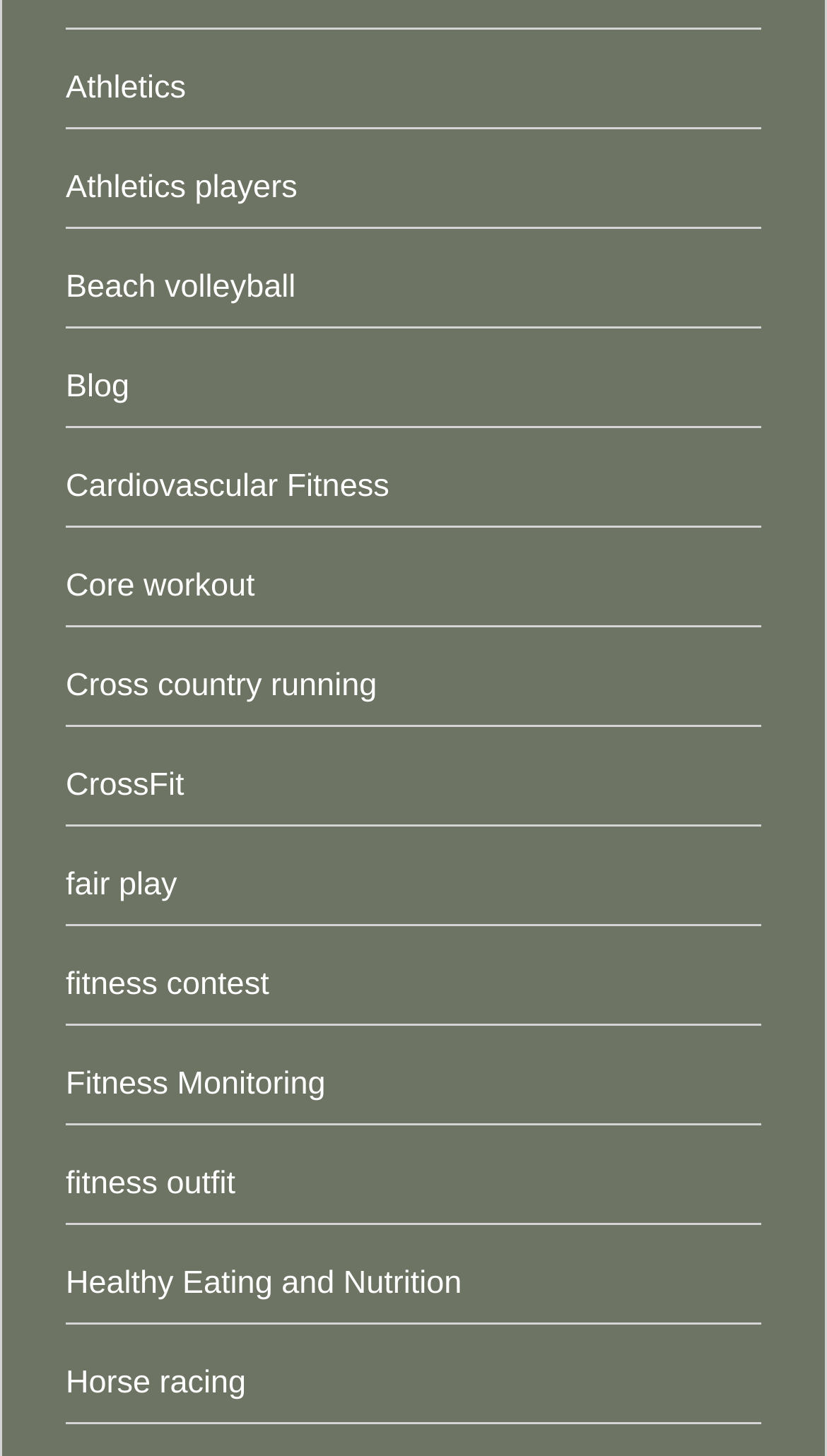Find the bounding box coordinates of the element's region that should be clicked in order to follow the given instruction: "Explore CrossFit". The coordinates should consist of four float numbers between 0 and 1, i.e., [left, top, right, bottom].

[0.079, 0.527, 0.223, 0.552]